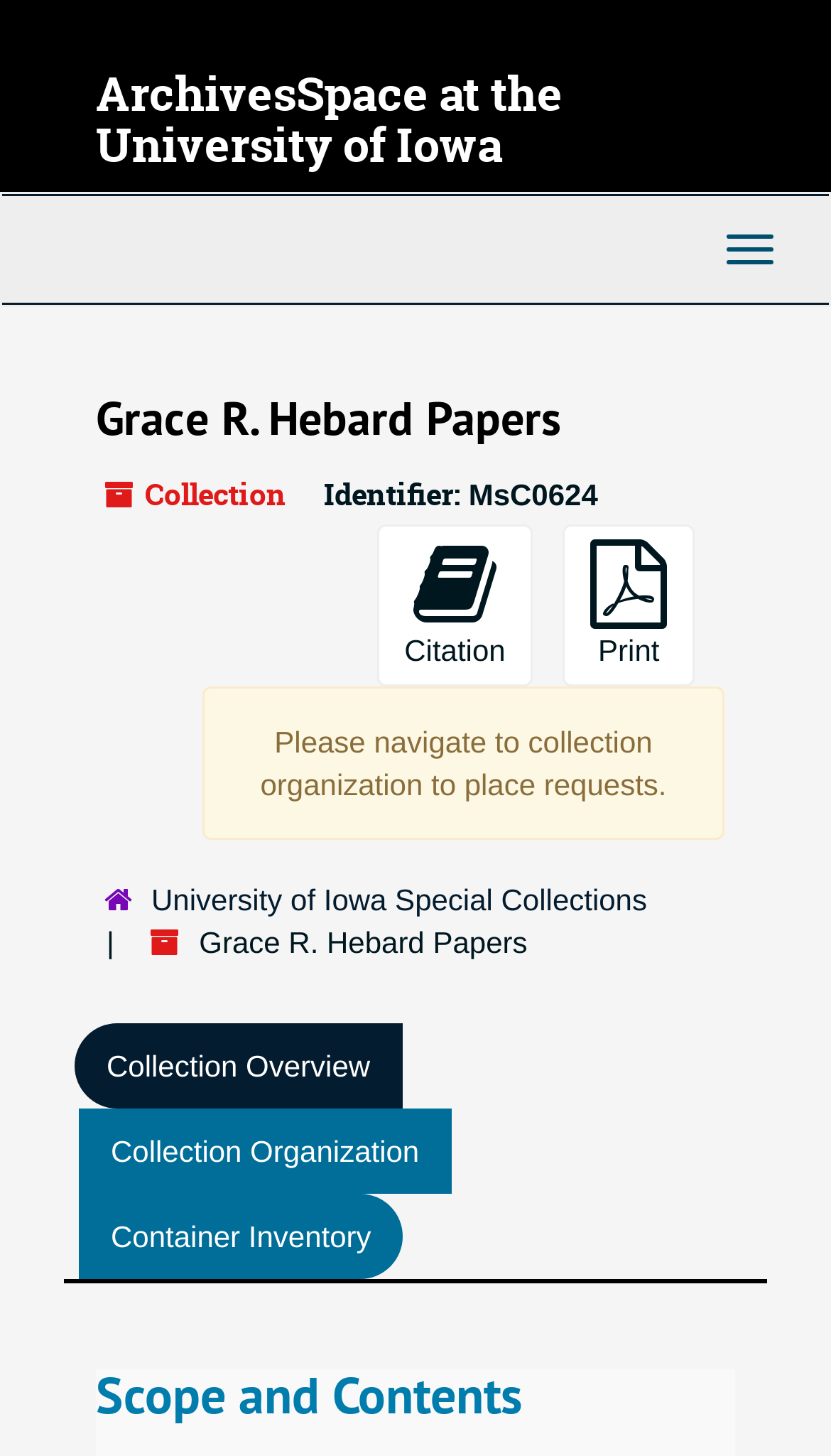What is the name of the collection?
Refer to the image and respond with a one-word or short-phrase answer.

Grace R. Hebard Papers